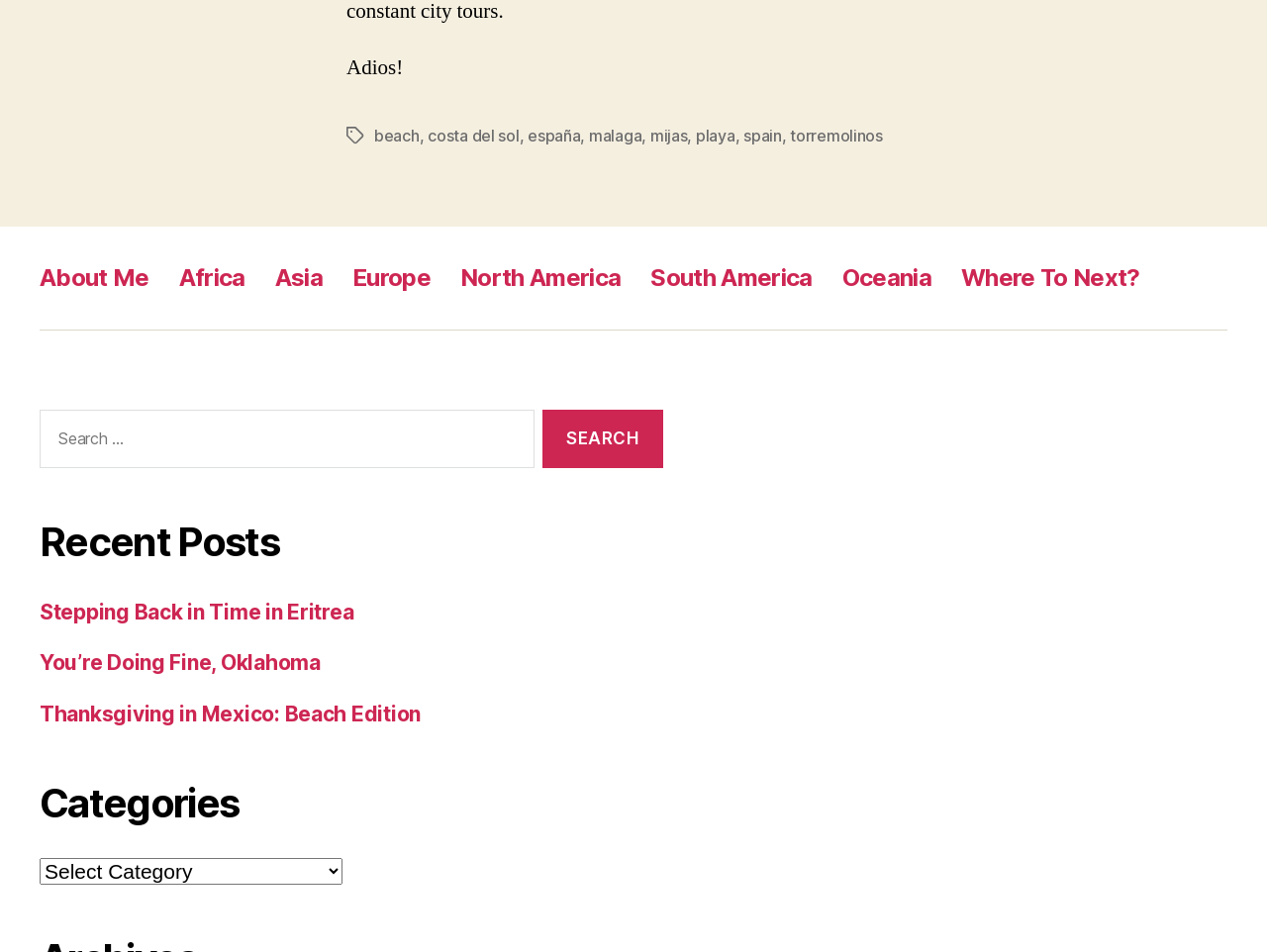Please predict the bounding box coordinates of the element's region where a click is necessary to complete the following instruction: "Visit the 'beach' tag page". The coordinates should be represented by four float numbers between 0 and 1, i.e., [left, top, right, bottom].

[0.295, 0.132, 0.331, 0.153]